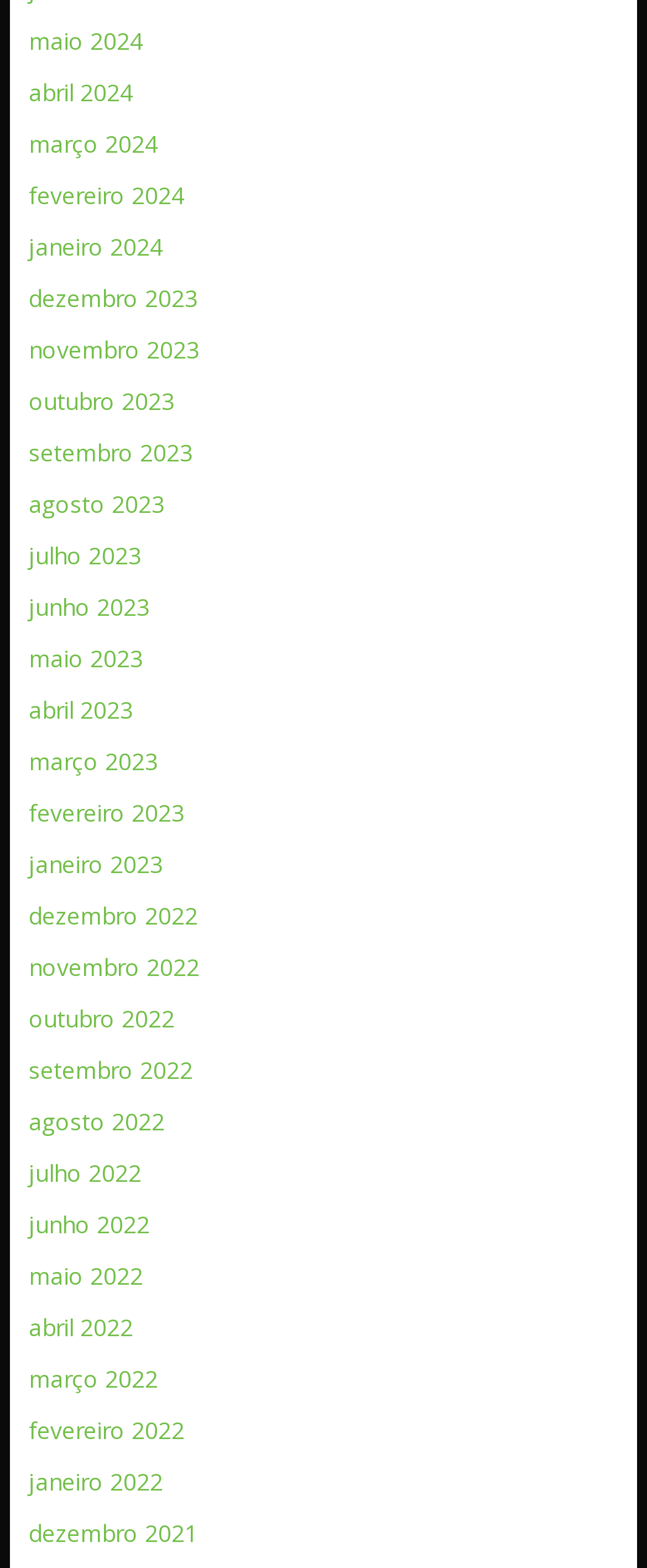From the image, can you give a detailed response to the question below:
What is the earliest month available?

By examining the list of links, I found that the earliest month available is 'dezembro 2021', which is located at the bottom of the list.